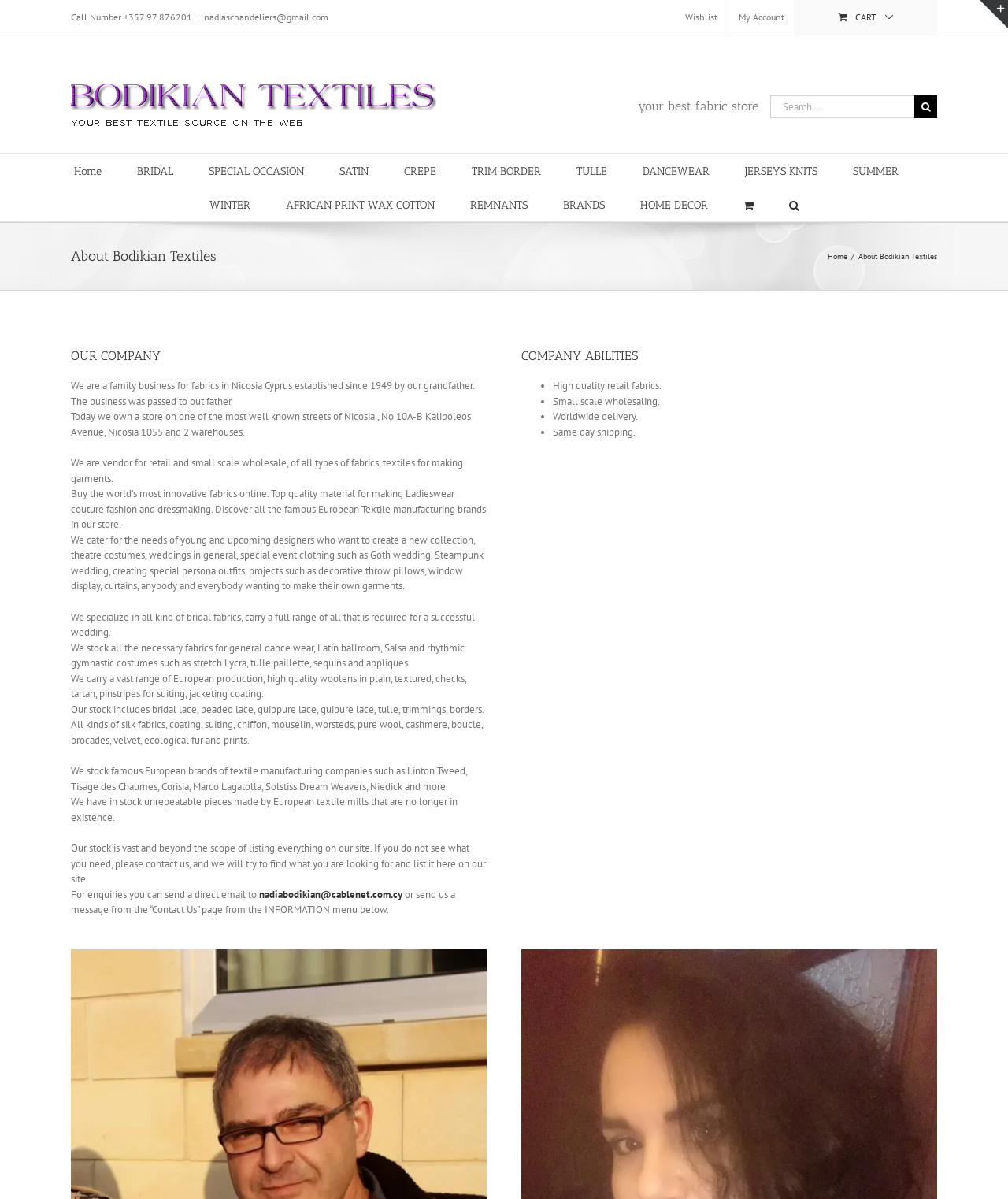What is the company's store address?
Examine the image closely and answer the question with as much detail as possible.

The store address is mentioned in the 'OUR COMPANY' section of the webpage, which provides information about the company's history and location.